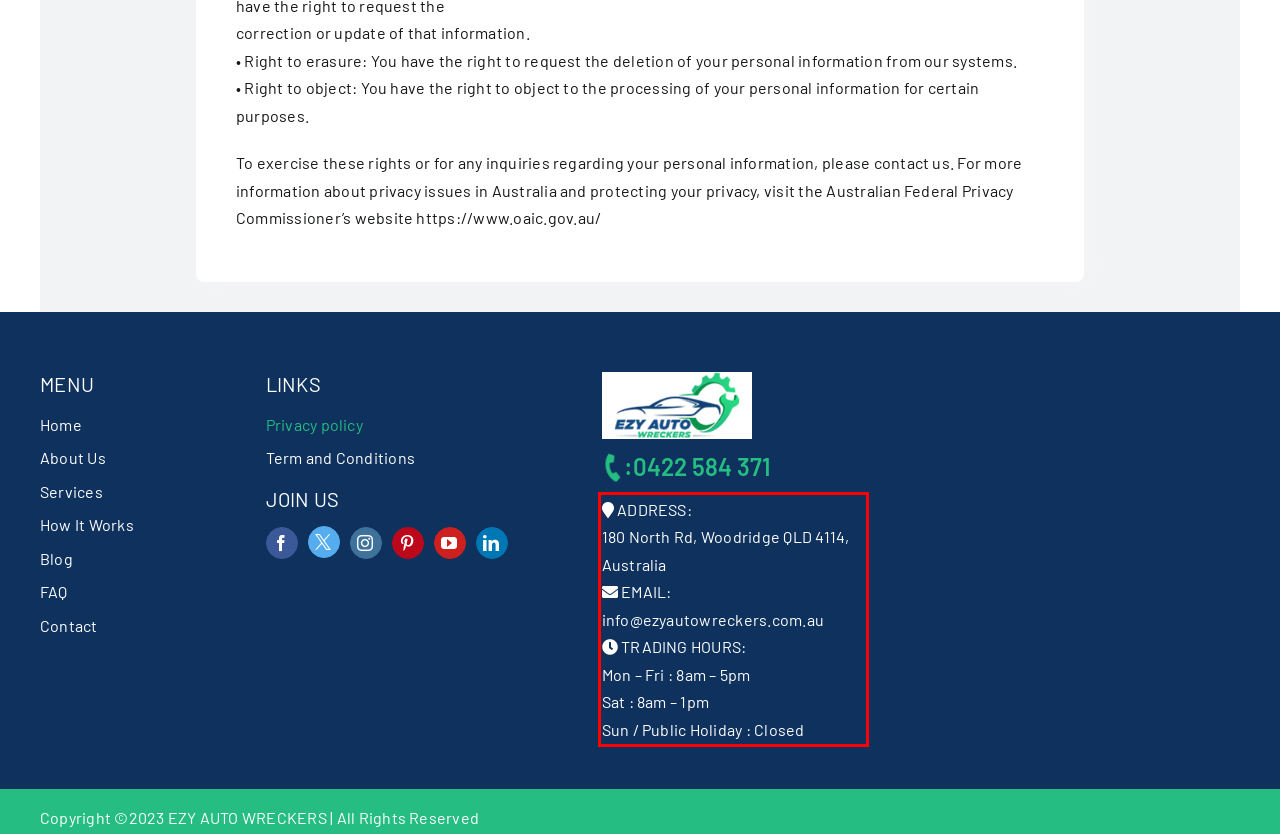Given a screenshot of a webpage containing a red rectangle bounding box, extract and provide the text content found within the red bounding box.

ADDRESS: 180 North Rd, Woodridge QLD 4114, Australia EMAIL: info@ezyautowreckers.com.au TRADING HOURS: Mon – Fri : 8am – 5pm Sat : 8am – 1pm Sun / Public Holiday : Closed